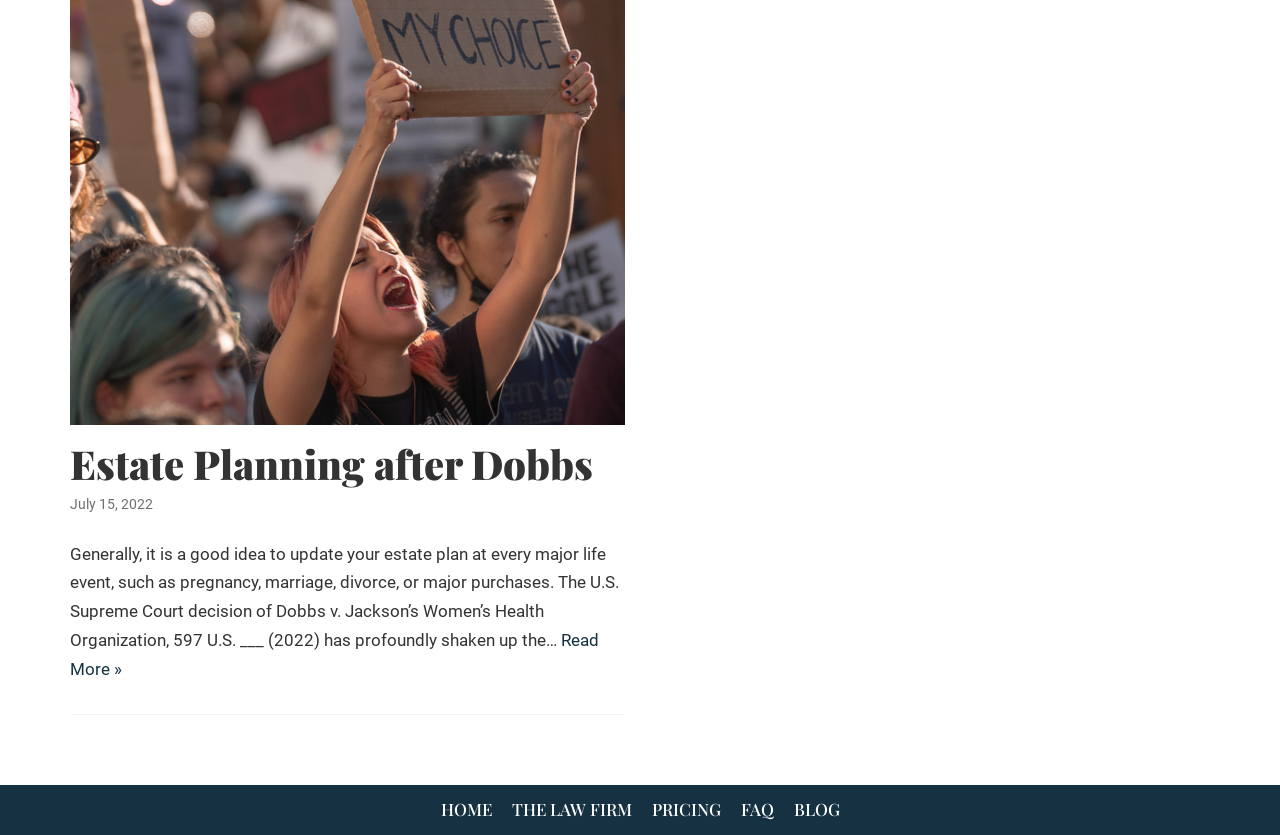Analyze the image and answer the question with as much detail as possible: 
What is the name of the court case mentioned in the article?

The article mentions the court case 'Dobbs v. Jackson's Women's Health Organization' as a significant event that has impacted estate planning, suggesting that this is the name of the court case being referred to.